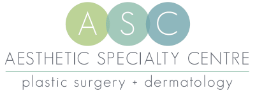Create a detailed narrative that captures the essence of the image.

The image features the visually appealing logo of the Aesthetic Specialty Centre, prominently displaying the acronym "ASC" in a modern and clean design. The logo is accentuated by three overlapping circles, each in distinct shades of green and blue, symbolizing harmony and wellness. Below the acronym, the full name "AESTHETIC SPECIALTY CENTRE" is elegantly presented in a refined font, emphasizing the center's focus on aesthetics. The phrase "plastic surgery + dermatology" appears in a smaller, yet clear font, indicating the center's dual specialties. The overall composition of the logo conveys a sense of professionalism and care, aligning with the center's mission to provide specialized aesthetic services.